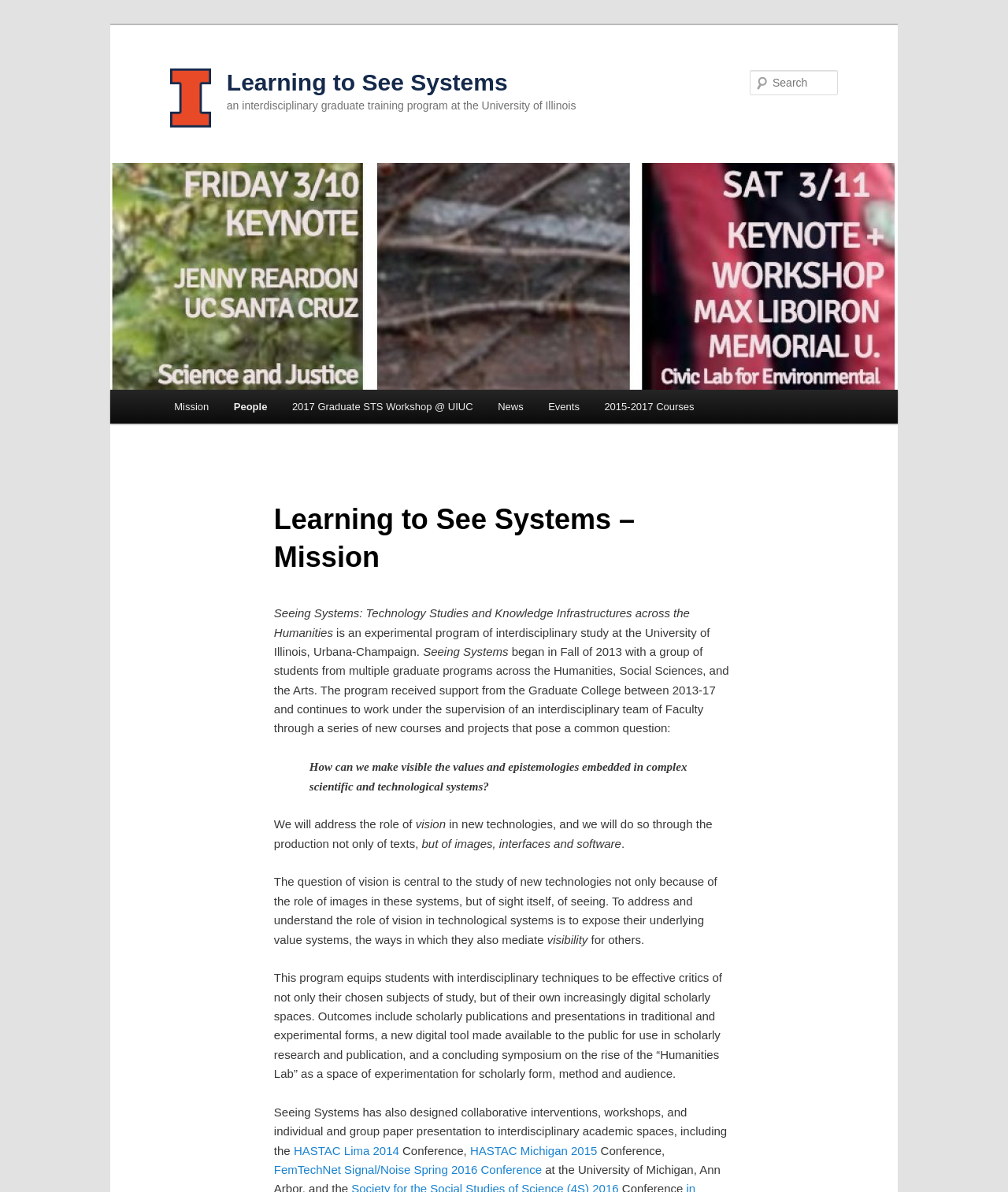Create a detailed narrative describing the layout and content of the webpage.

The webpage is about the "Learning to See Systems" program, an interdisciplinary graduate training program at the University of Illinois. At the top, there is a University of Illinois logo and a heading that reads "Learning to See Systems". Below this, there is a link to the program's main page and an image of the program's logo.

On the left side, there is a search bar and a main menu with links to different sections, including "Mission", "People", "2017 Graduate STS Workshop @ UIUC", "News", "Events", and "2015-2017 Courses". 

The main content of the page is about the program's mission, which is to study complex scientific and technological systems. There are several paragraphs of text that explain the program's goals and objectives, including making visible the values and epistemologies embedded in these systems. The text also discusses the role of vision and sight in understanding these systems.

There is a blockquote that asks a question about how to make visible the values and epistemologies embedded in complex scientific and technological systems. The text also mentions the program's outcomes, including scholarly publications, digital tools, and a concluding symposium.

At the bottom, there are links to collaborative interventions, workshops, and conferences, including the HASTAC Lima 2014 Conference, HASTAC Michigan 2015, and FemTechNet Signal/Noise Spring 2016 Conference.